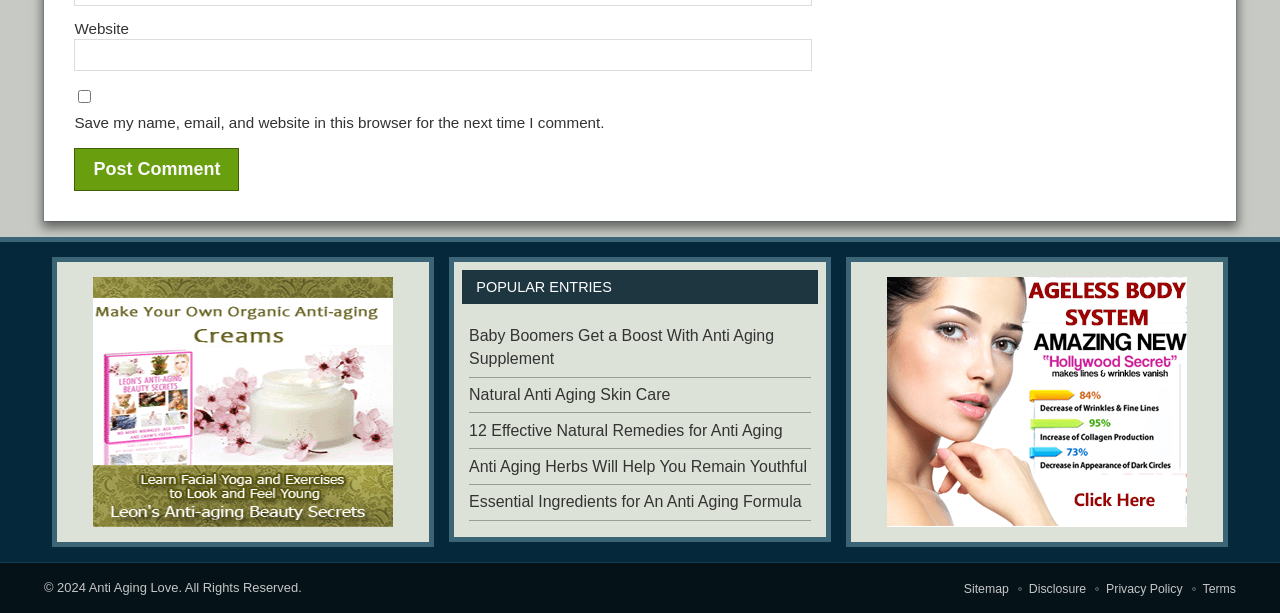How many comment fields are there?
Refer to the image and provide a detailed answer to the question.

I counted the number of text boxes on the webpage and found only one, which is labeled 'Website' and is required to be filled in.